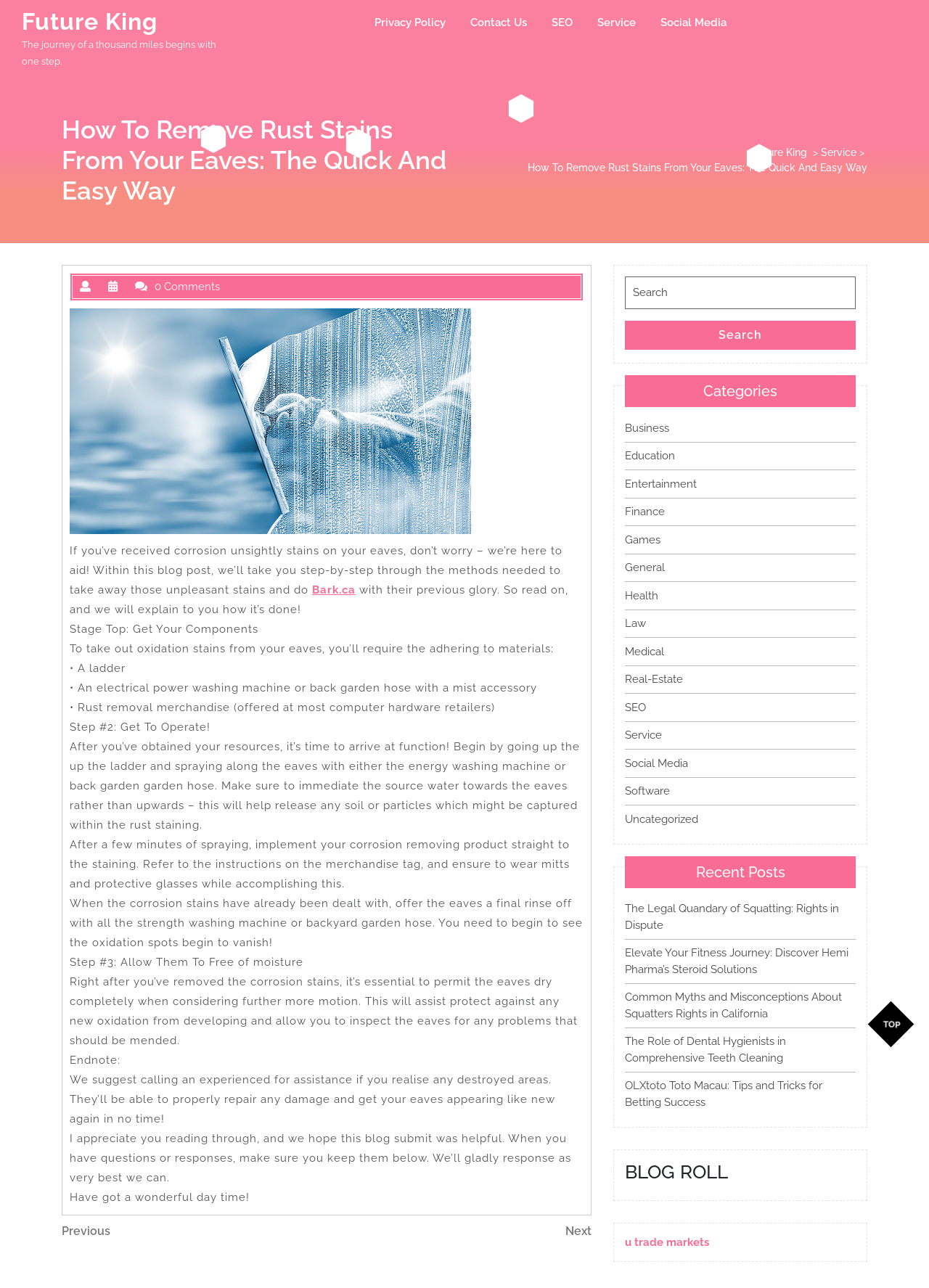What is the final step in the rust removal process?
Answer the question with a single word or phrase, referring to the image.

Inspect and repair